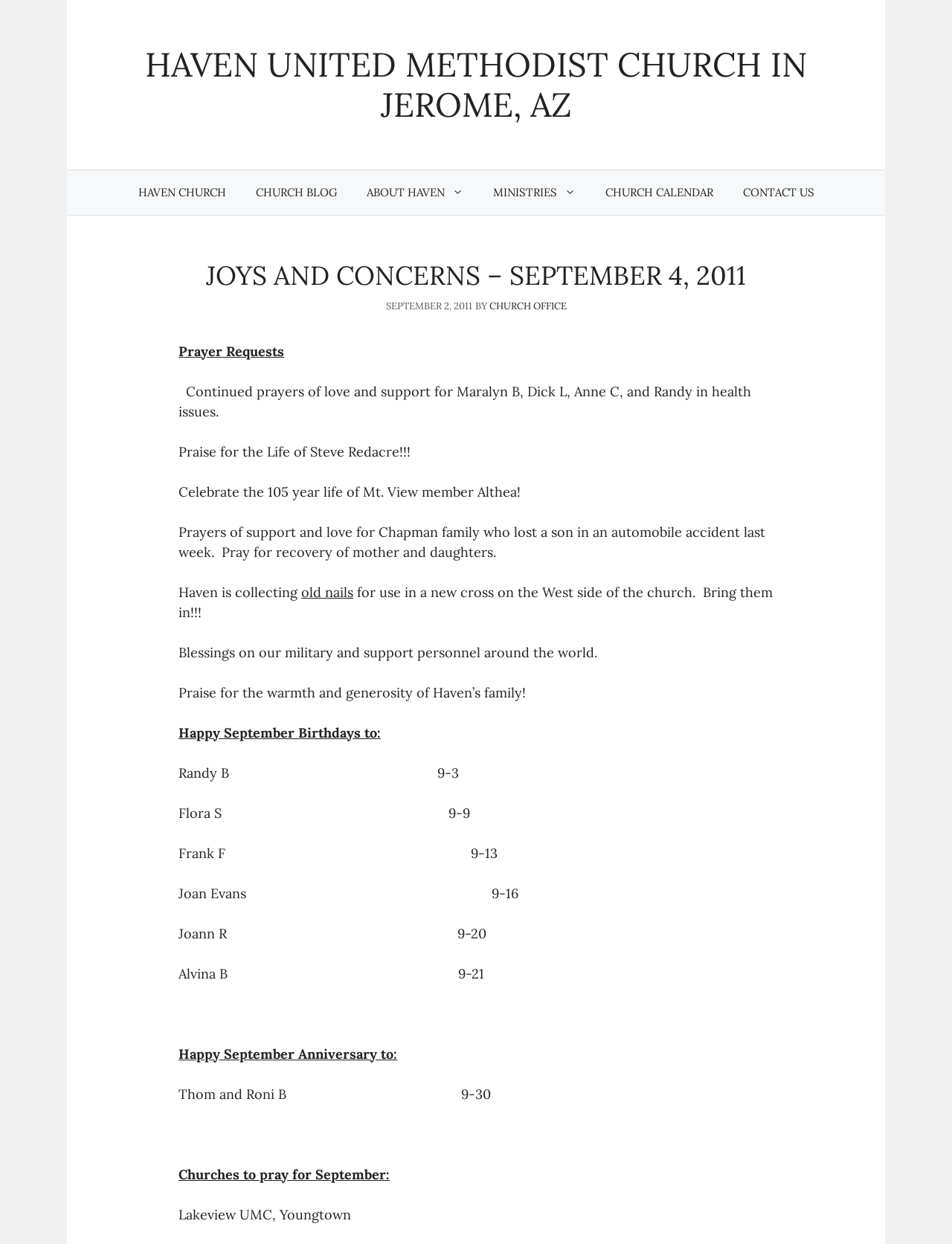Answer succinctly with a single word or phrase:
How many birthdays are celebrated in September?

5